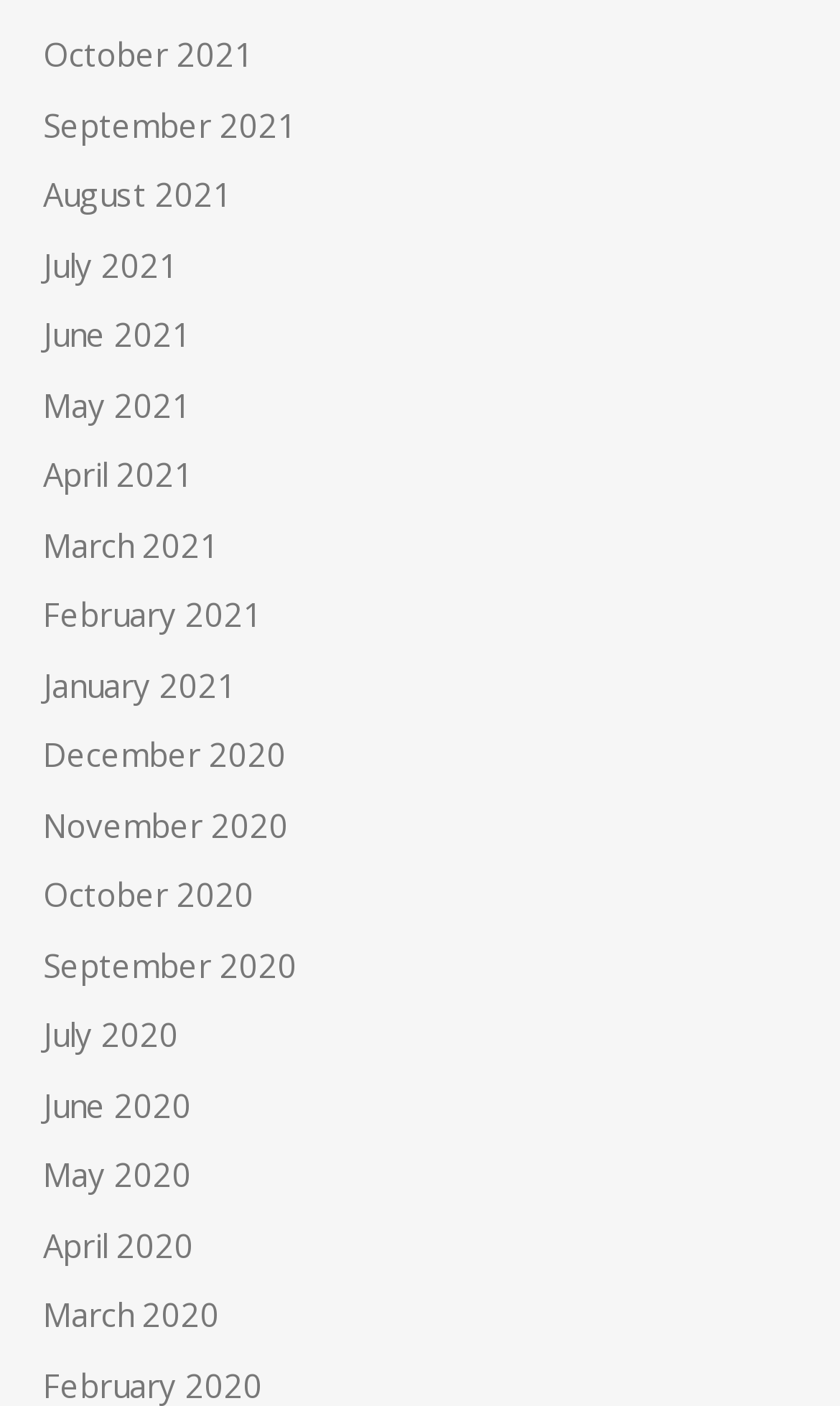What is the pattern of the months listed?
Refer to the image and provide a one-word or short phrase answer.

Monthly archives